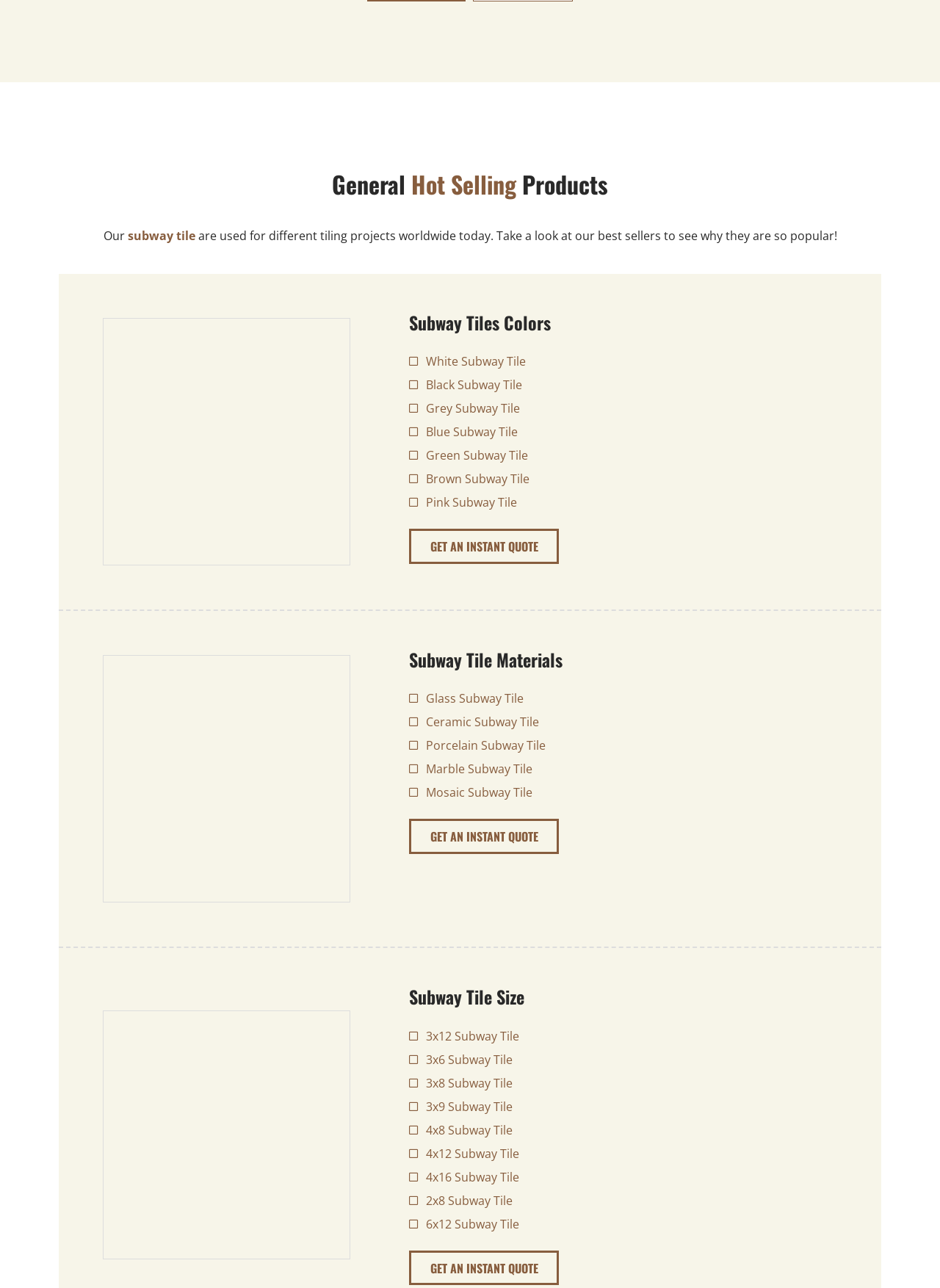Provide the bounding box coordinates of the section that needs to be clicked to accomplish the following instruction: "Contact Greg."

None